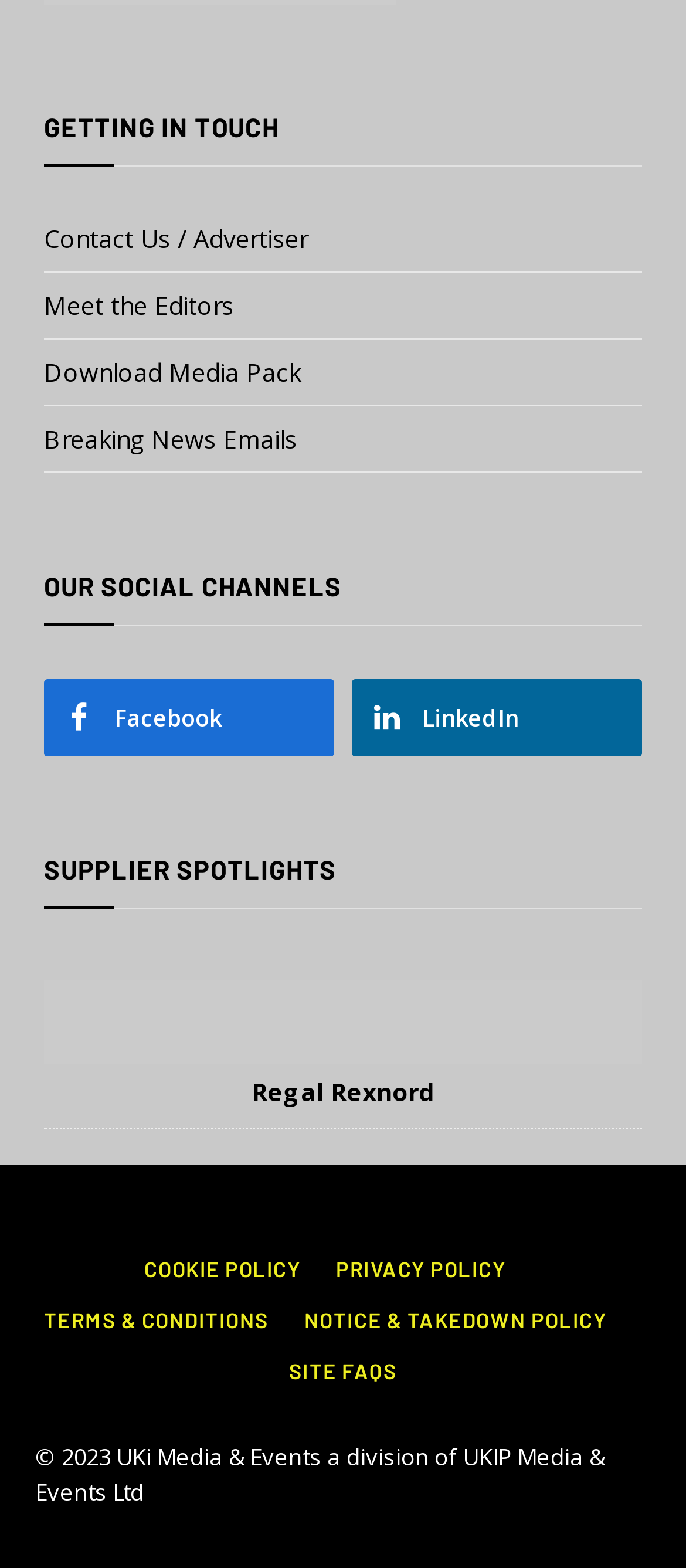Refer to the screenshot and give an in-depth answer to this question: How many social media channels are listed?

The social media channels are listed under the 'OUR SOCIAL CHANNELS' section, and there are two links, one for Facebook and one for LinkedIn, so there are 2 social media channels listed.